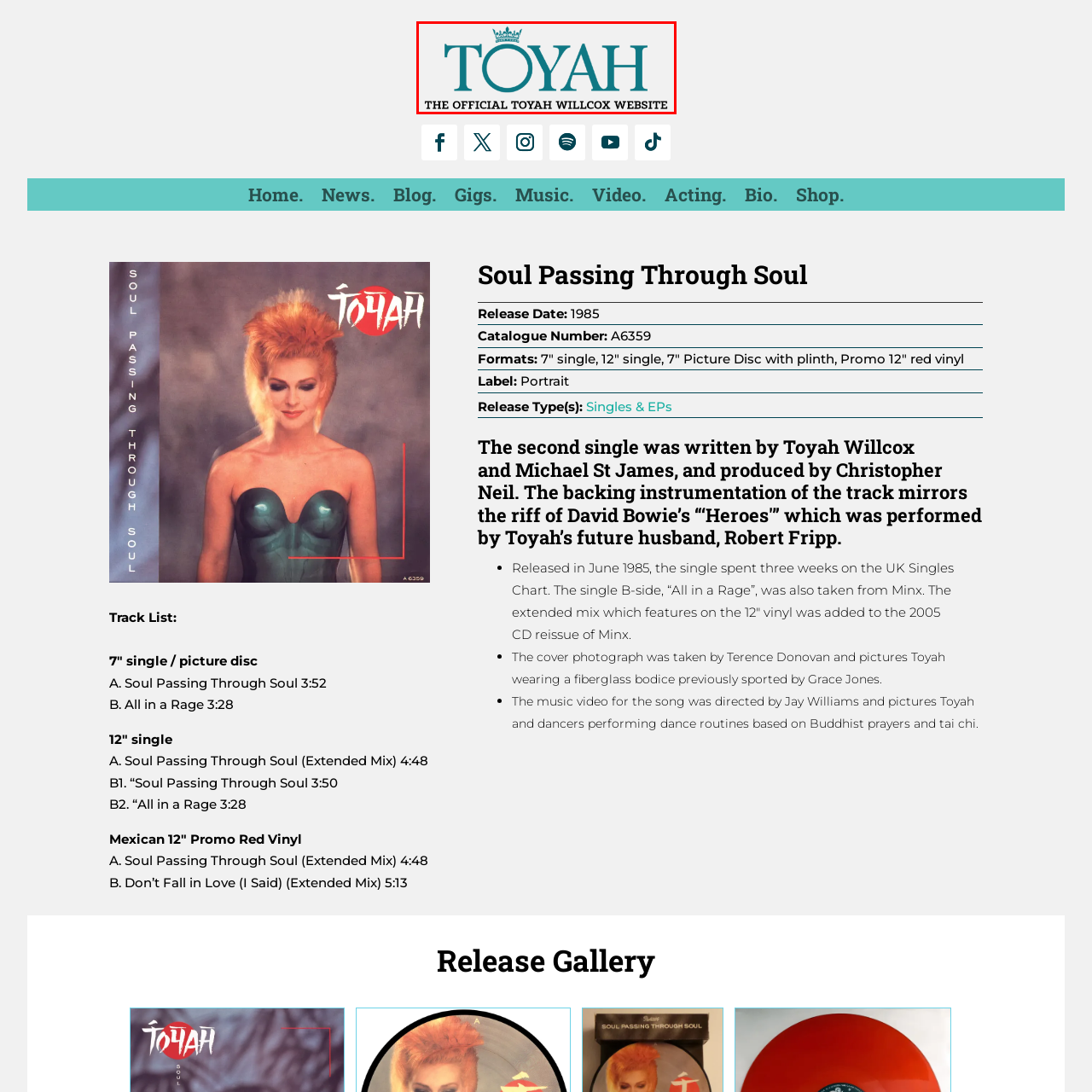What is above the text 'TOYAH'?
Scrutinize the image inside the red bounding box and provide a detailed and extensive answer to the question.

According to the caption, above the text 'TOYAH' is a decorative crown motif, which emphasizes Toyah's status as a renowned figure in music and entertainment.